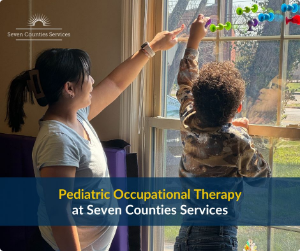Utilize the information from the image to answer the question in detail:
What is the child reaching for?

The child is reaching for the colorful objects that are affixed to the window, as described in the caption. This is part of the playful learning activity that the caregiver is guiding the child through.